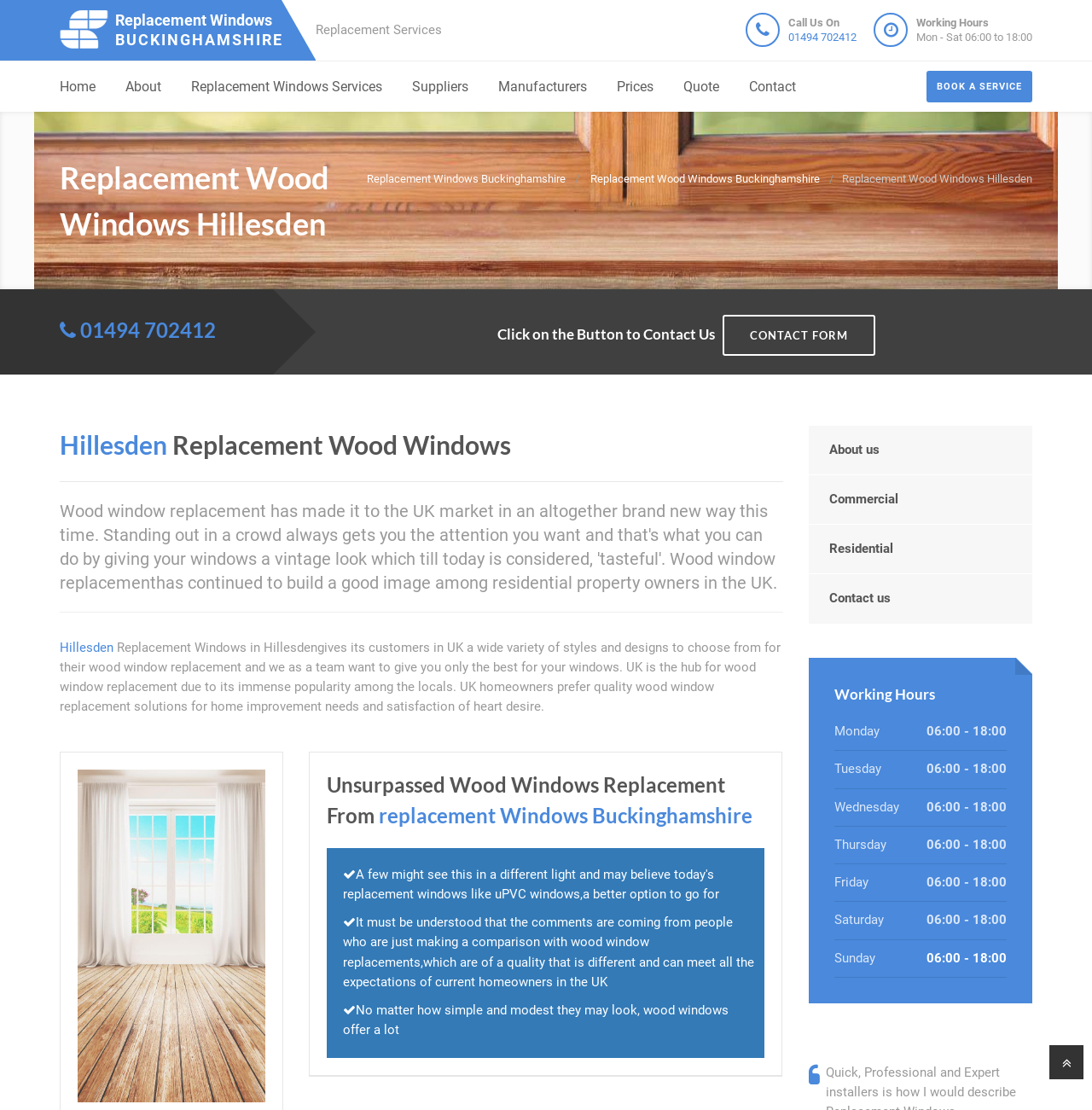What is the phone number to call for a quality window company?
Give a single word or phrase as your answer by examining the image.

01494 702412